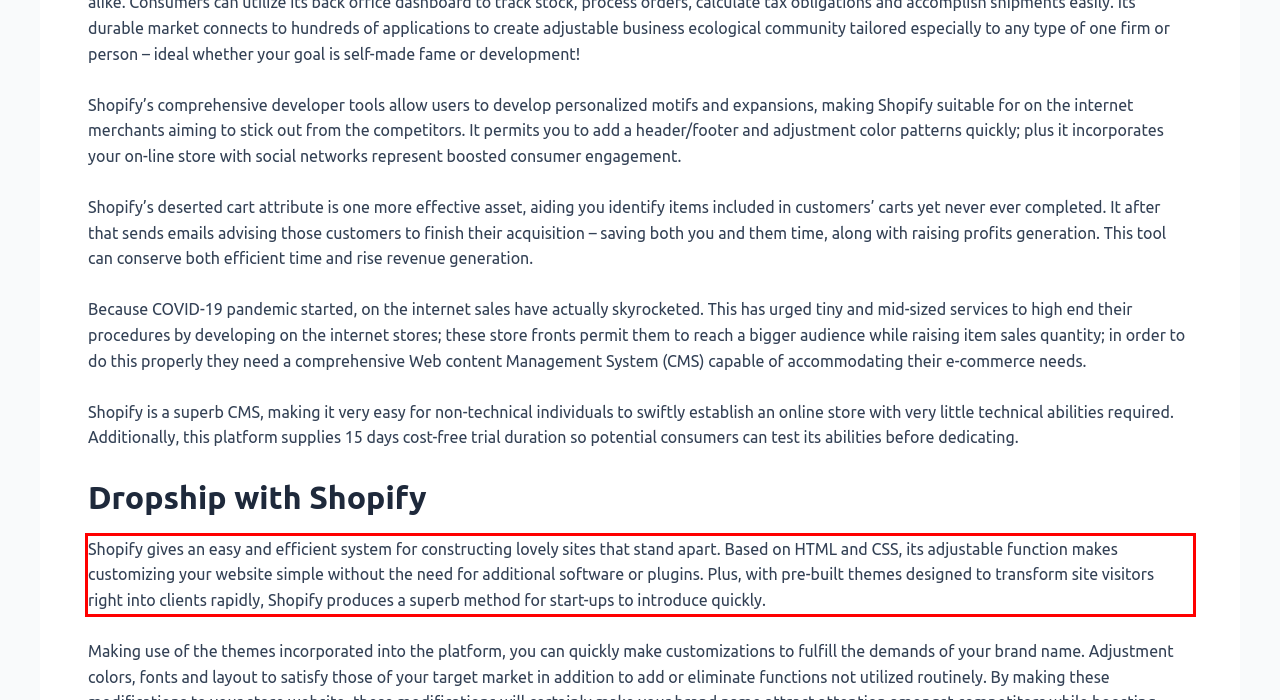Extract and provide the text found inside the red rectangle in the screenshot of the webpage.

Shopify gives an easy and efficient system for constructing lovely sites that stand apart. Based on HTML and CSS, its adjustable function makes customizing your website simple without the need for additional software or plugins. Plus, with pre-built themes designed to transform site visitors right into clients rapidly, Shopify produces a superb method for start-ups to introduce quickly.